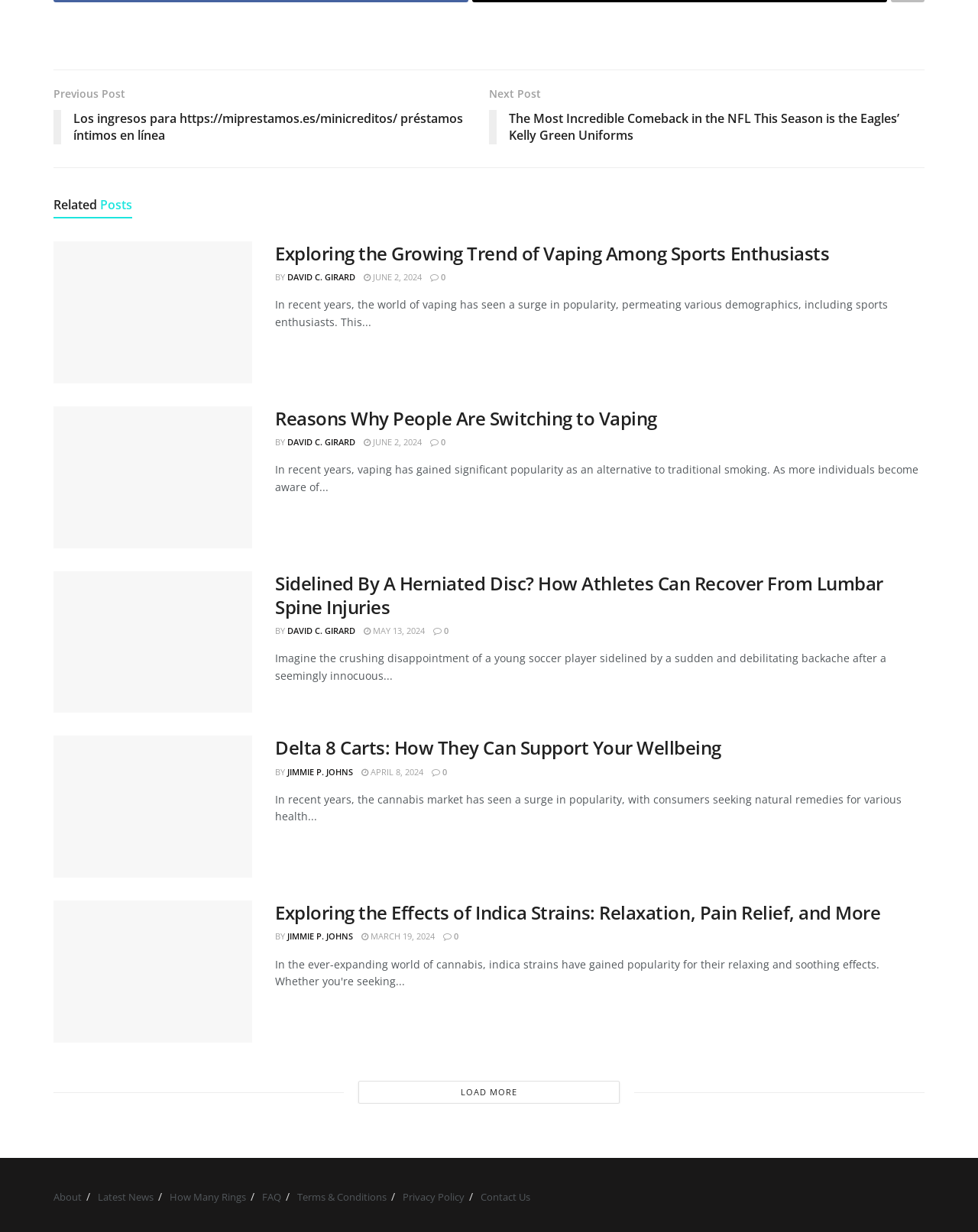Please identify the bounding box coordinates for the region that you need to click to follow this instruction: "Read the article 'Sidelined By A Herniated Disc? How Athletes Can Recover From Lumbar Spine Injuries'".

[0.281, 0.463, 0.945, 0.503]